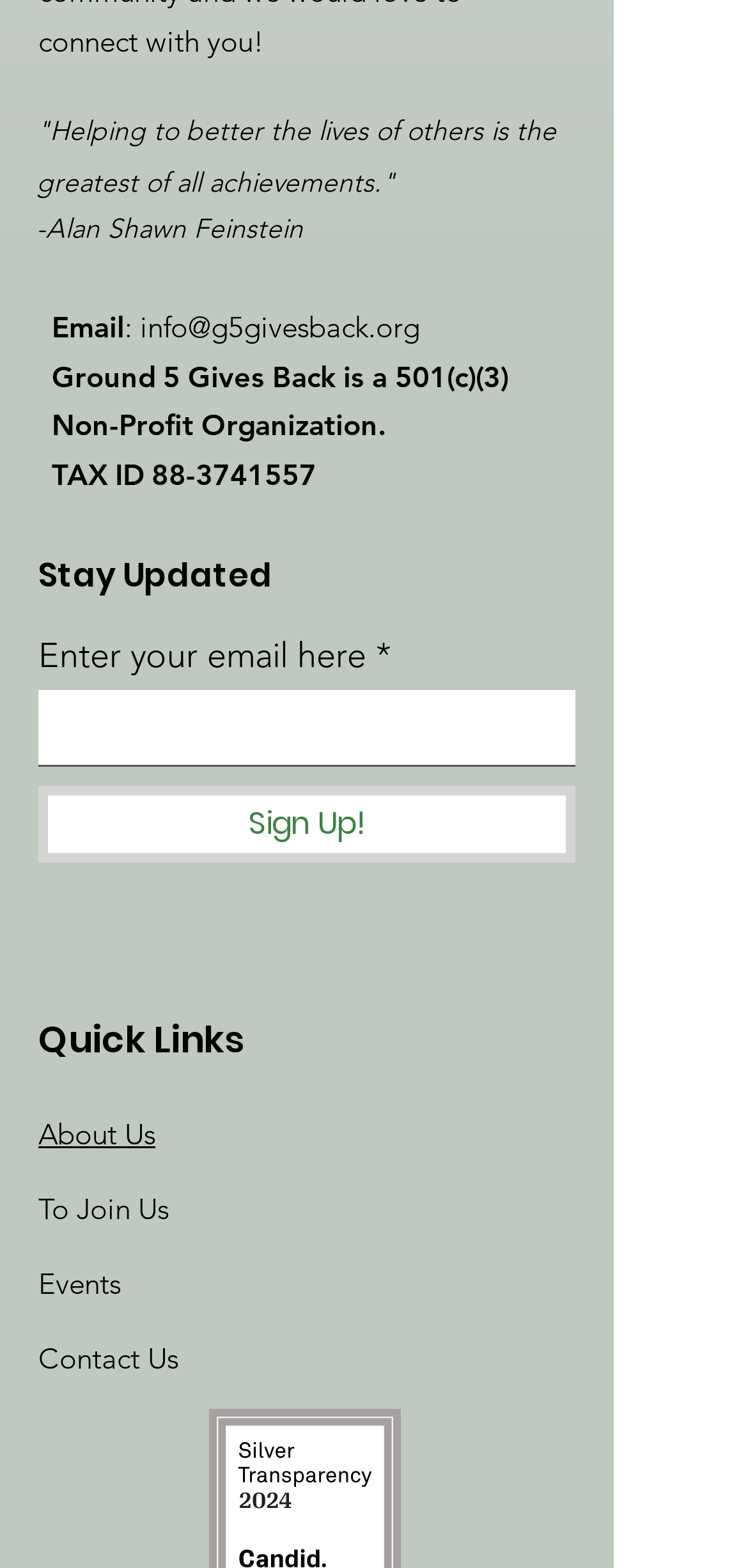Find the bounding box coordinates of the UI element according to this description: "Contact Us".

[0.051, 0.855, 0.238, 0.878]